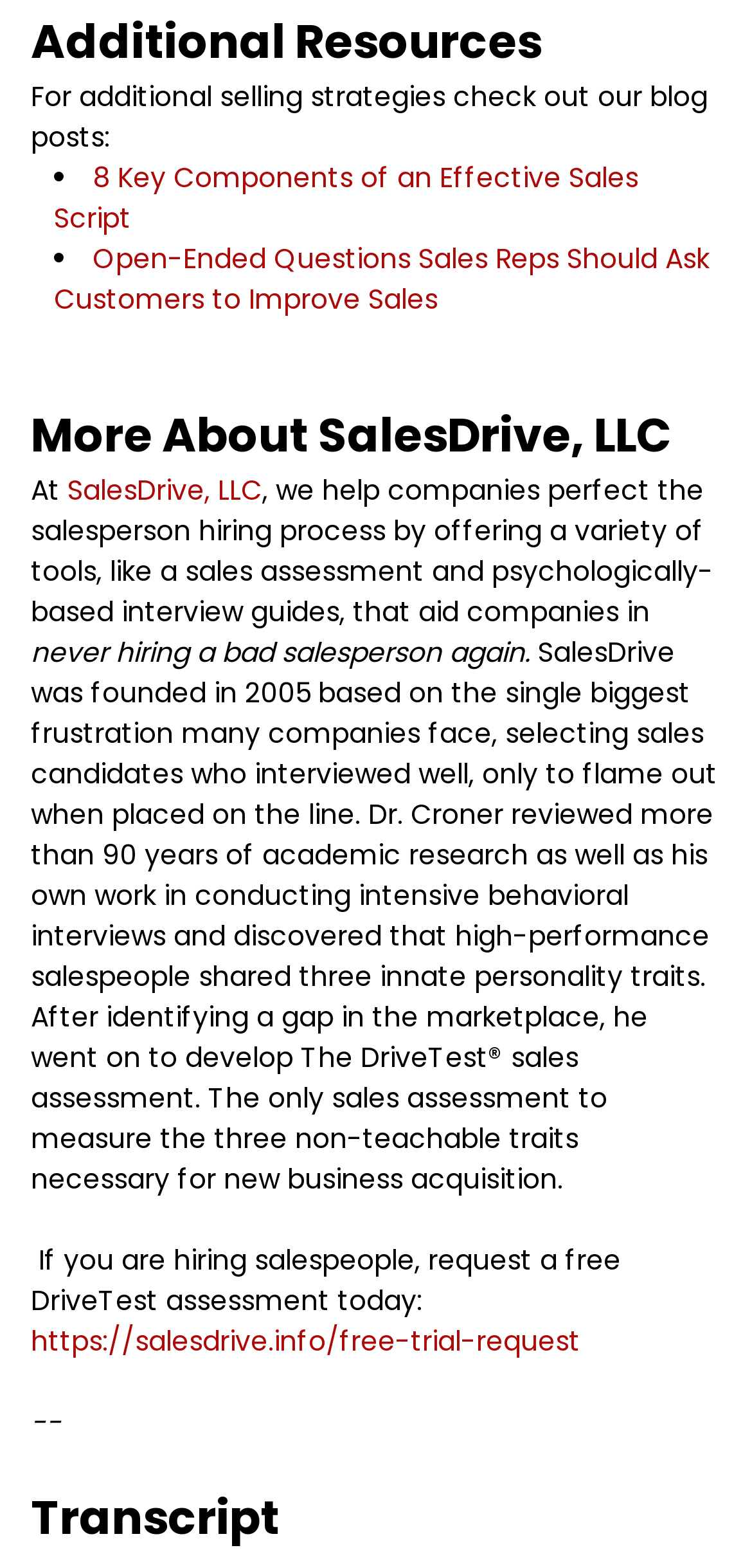Based on the image, give a detailed response to the question: What is the benefit of using SalesDrive's tools?

I found the text 'never hiring a bad salesperson again' in the section 'More About SalesDrive, LLC'. This text is describing the benefit of using SalesDrive's tools, which are designed to help companies perfect the salesperson hiring process.